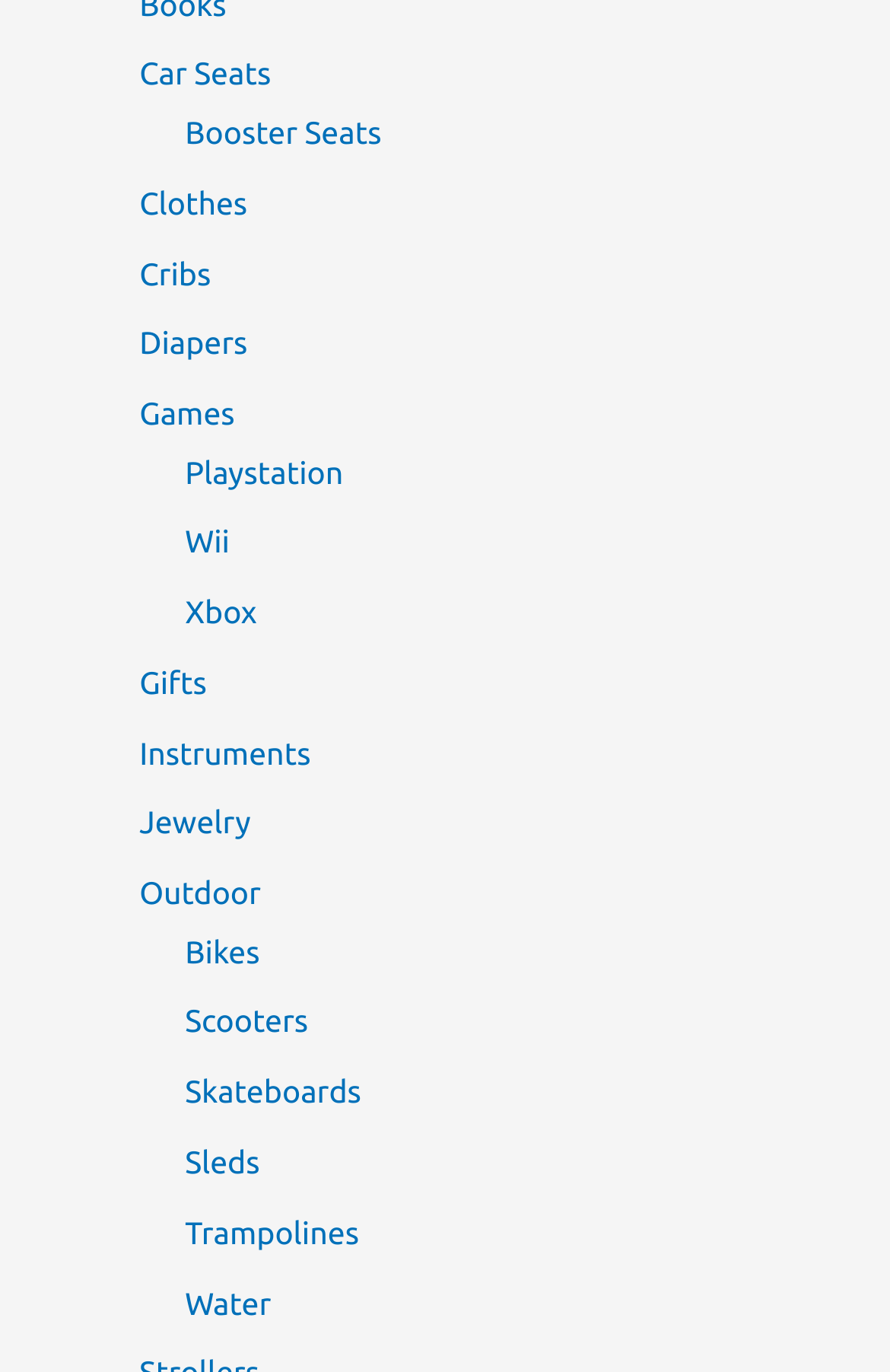What type of outdoor toys are listed under 'Outdoor'? Based on the image, give a response in one word or a short phrase.

Bikes, Scooters, Skateboards, Sleds, Trampolines, Water